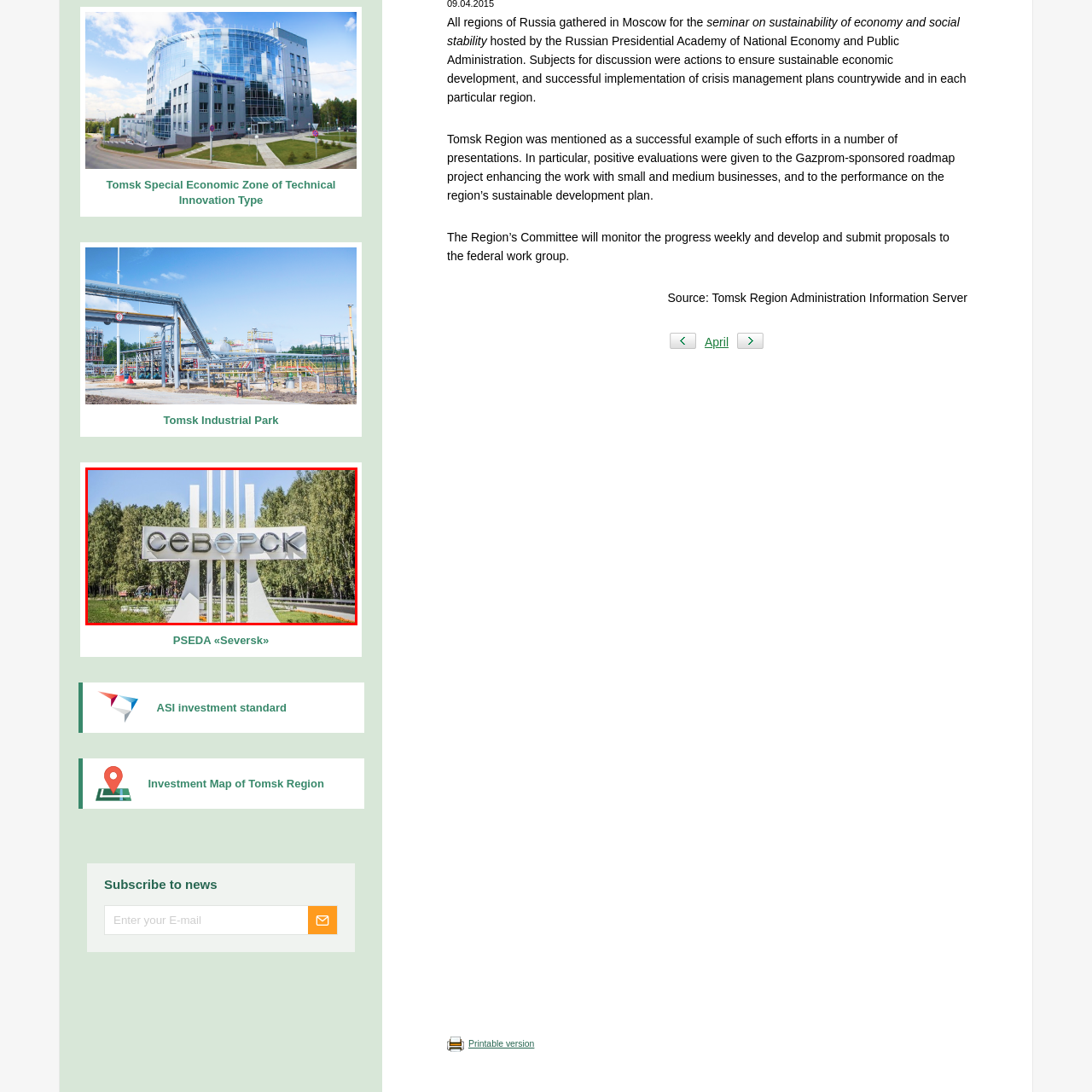Generate a detailed explanation of the image that is highlighted by the red box.

The image features a prominent sign welcoming visitors to Seversk, a town known for its strategic importance within the Tomsk Region of Russia. The sign is elegantly designed, featuring the name "СЕВЕРСК" (Seversk) in bold, modern letters, illuminated to enhance visibility. It is set against a backdrop of lush greenery, indicating the town's natural surroundings and perhaps its integration with the local environment. The design of the sign includes vertical pillars, providing a contemporary aesthetic that reflects the town's innovative spirit, particularly in the context of the Tomsk Special Economic Zone of Technical Innovation Type. This area is characterized by its focus on technological development and economic opportunities, making Seversk an integral part of regional advancements in industry and innovation.